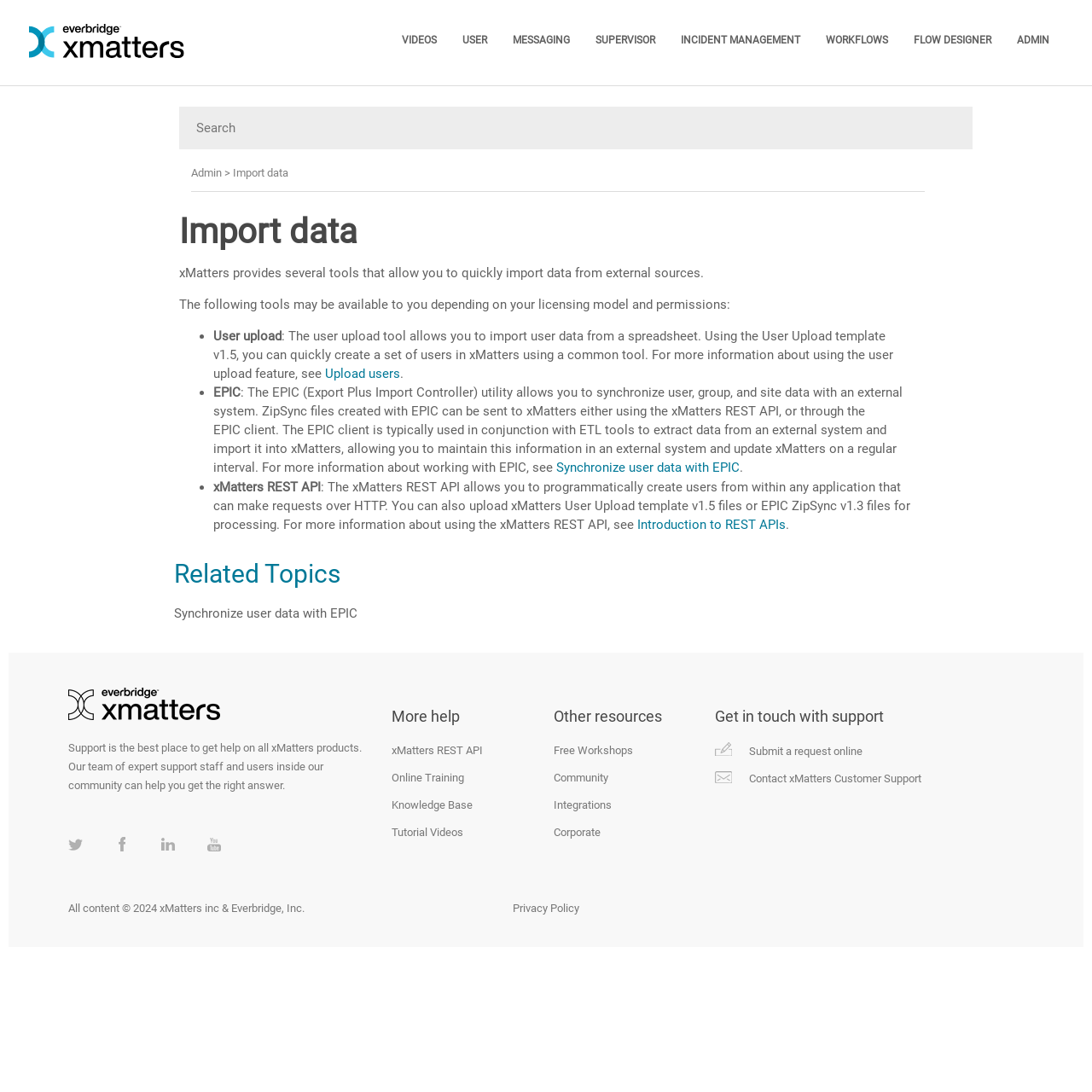Determine the bounding box coordinates for the clickable element required to fulfill the instruction: "Go to Import data". Provide the coordinates as four float numbers between 0 and 1, i.e., [left, top, right, bottom].

[0.213, 0.152, 0.264, 0.164]